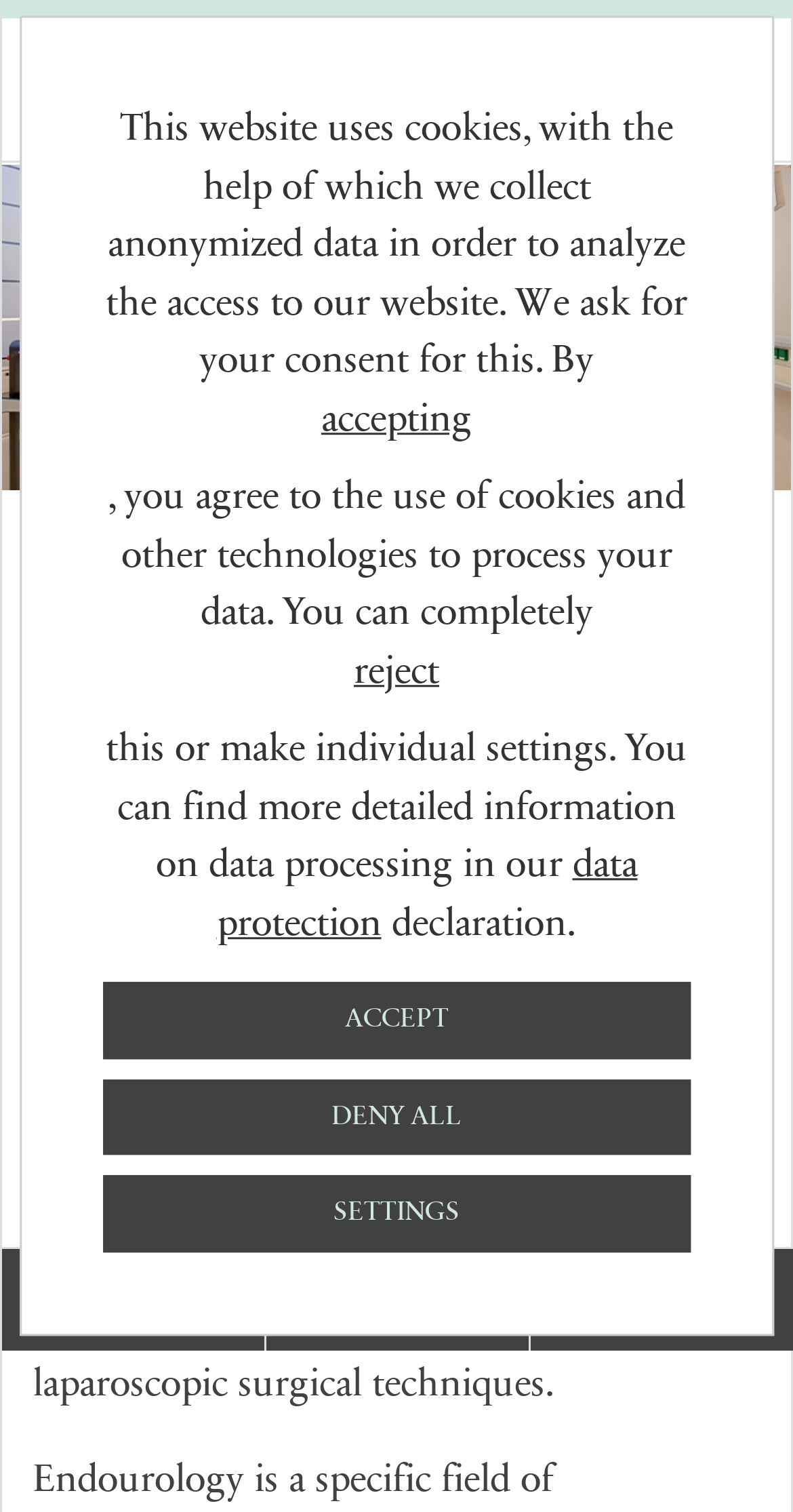Provide a one-word or one-phrase answer to the question:
What is the language option available on the webpage?

Deutsch and Englisch